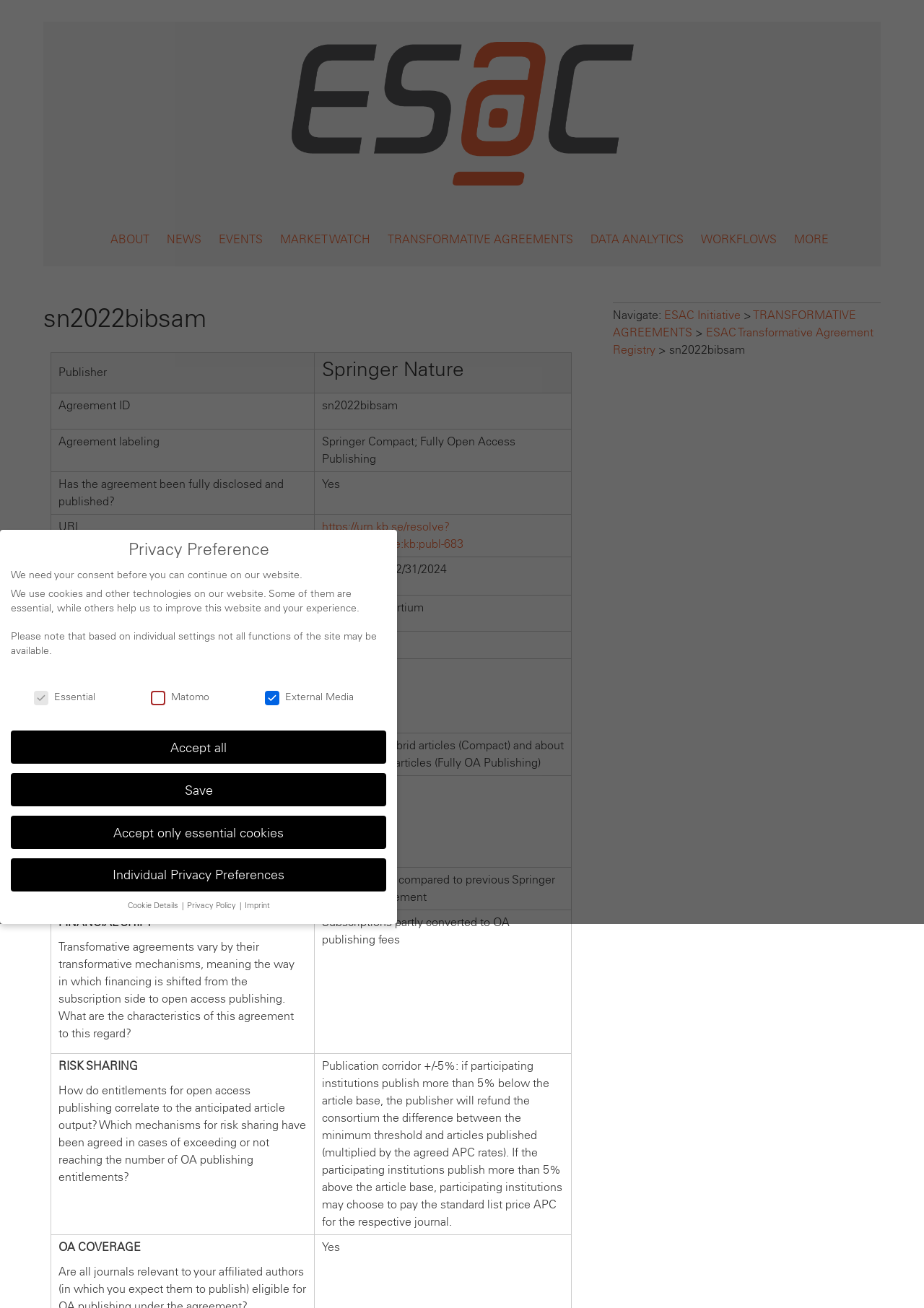Predict the bounding box coordinates of the UI element that matches this description: "Accept only essential cookies". The coordinates should be in the format [left, top, right, bottom] with each value between 0 and 1.

[0.155, 0.81, 0.334, 0.833]